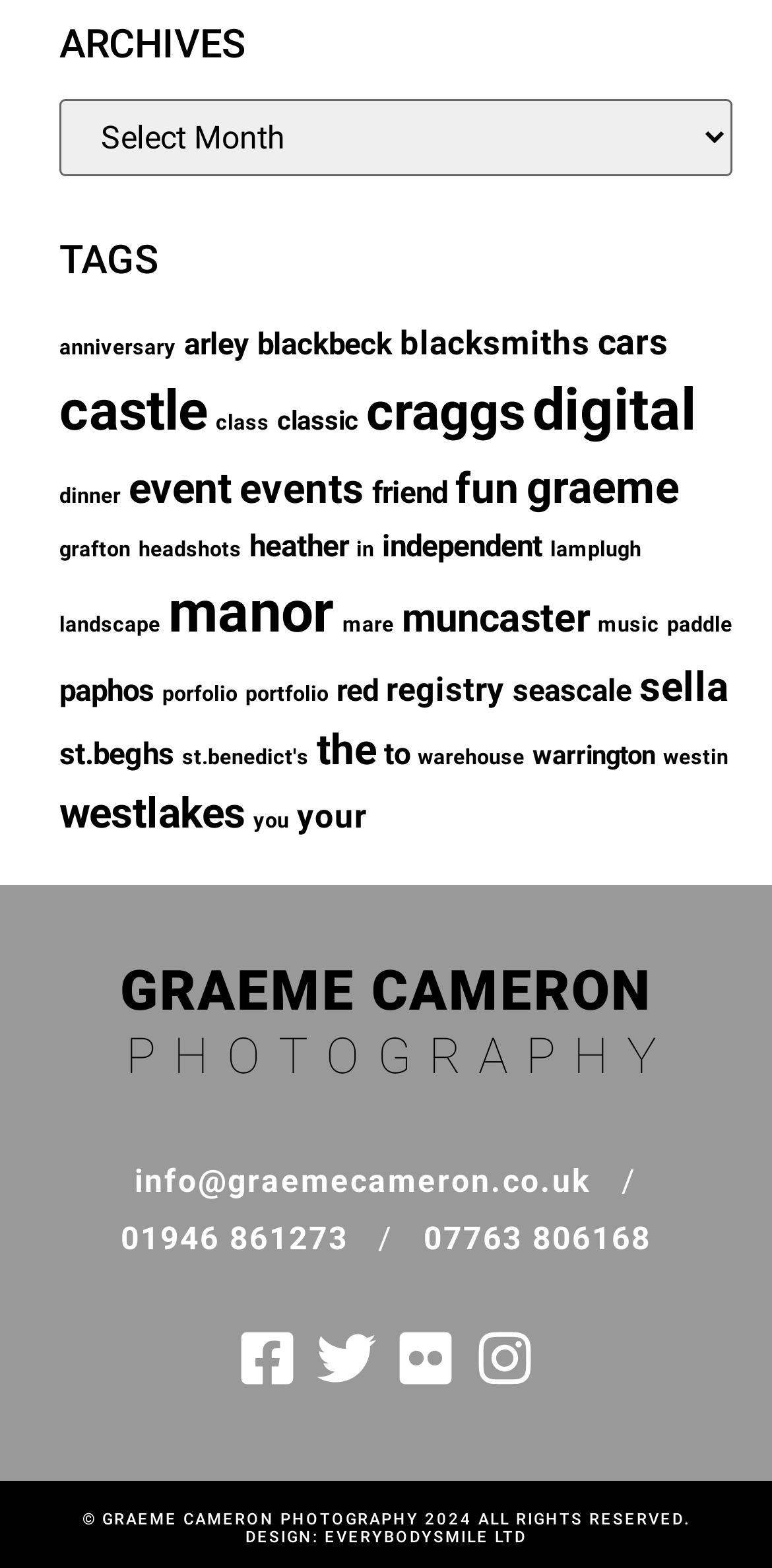What is the copyright year?
Please elaborate on the answer to the question with detailed information.

The copyright year is mentioned in the StaticText element '© GRAEME CAMERON PHOTOGRAPHY 2024 ALL RIGHTS RESERVED.' at the bottom of the webpage.